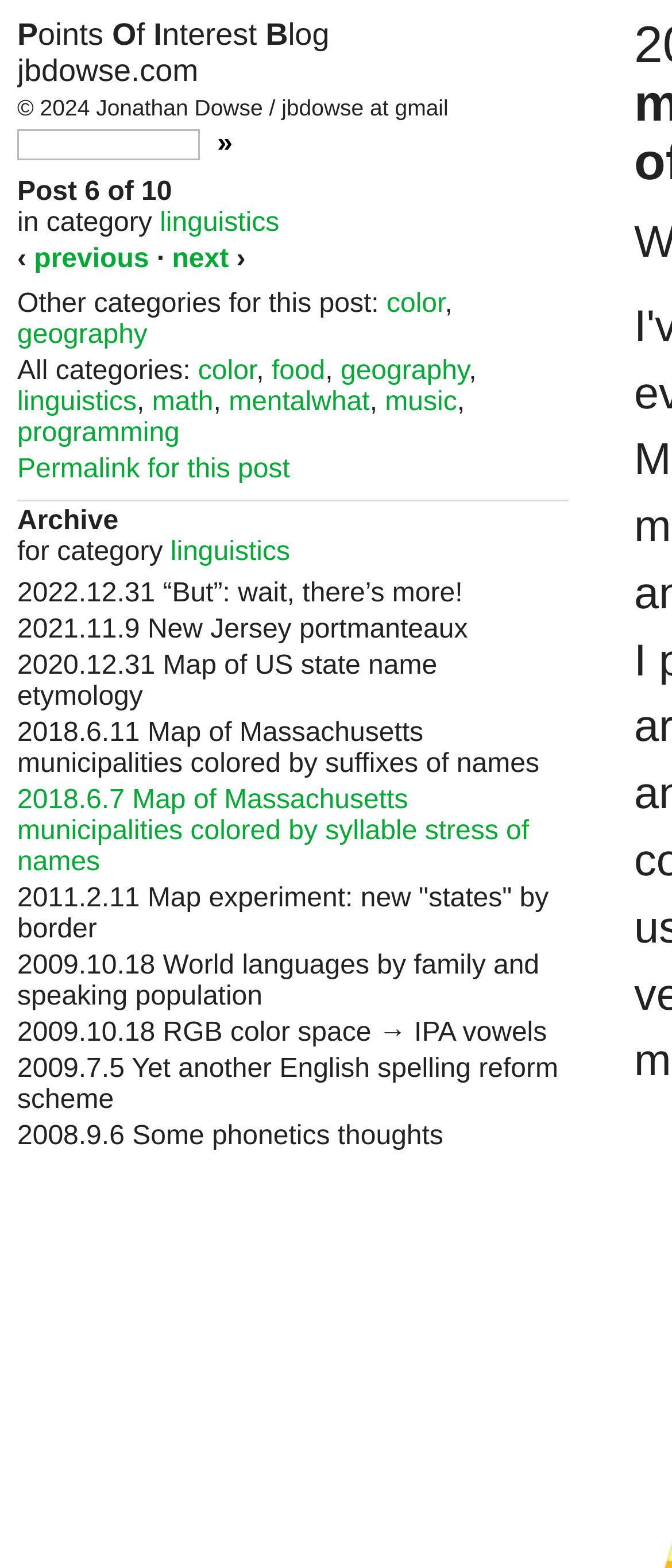Please specify the bounding box coordinates of the element that should be clicked to execute the given instruction: 'Go to Points Of Interest Blog'. Ensure the coordinates are four float numbers between 0 and 1, expressed as [left, top, right, bottom].

[0.026, 0.011, 0.49, 0.033]